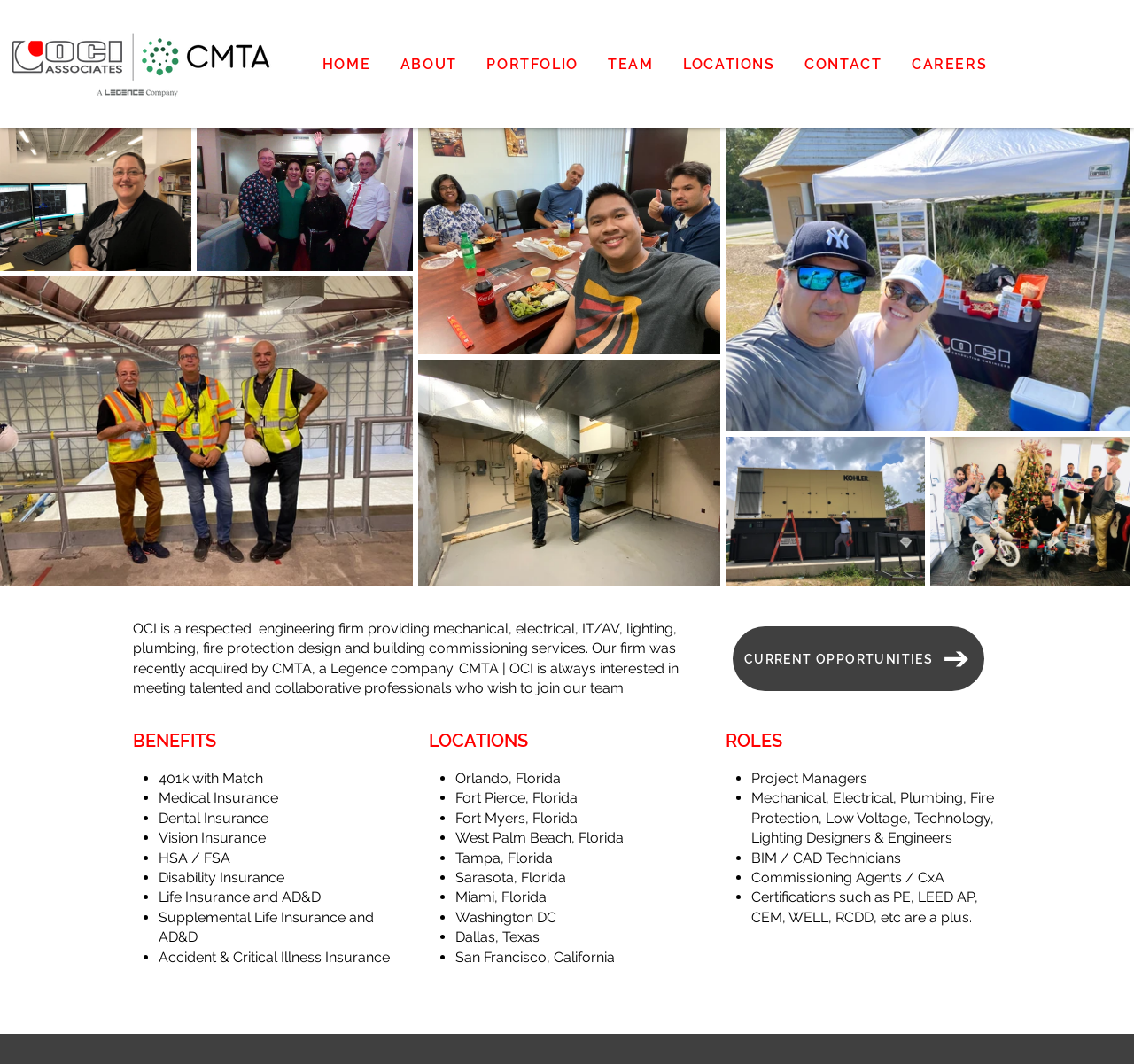Identify the bounding box coordinates of the area you need to click to perform the following instruction: "Check the LOCATIONS list".

[0.378, 0.684, 0.612, 0.708]